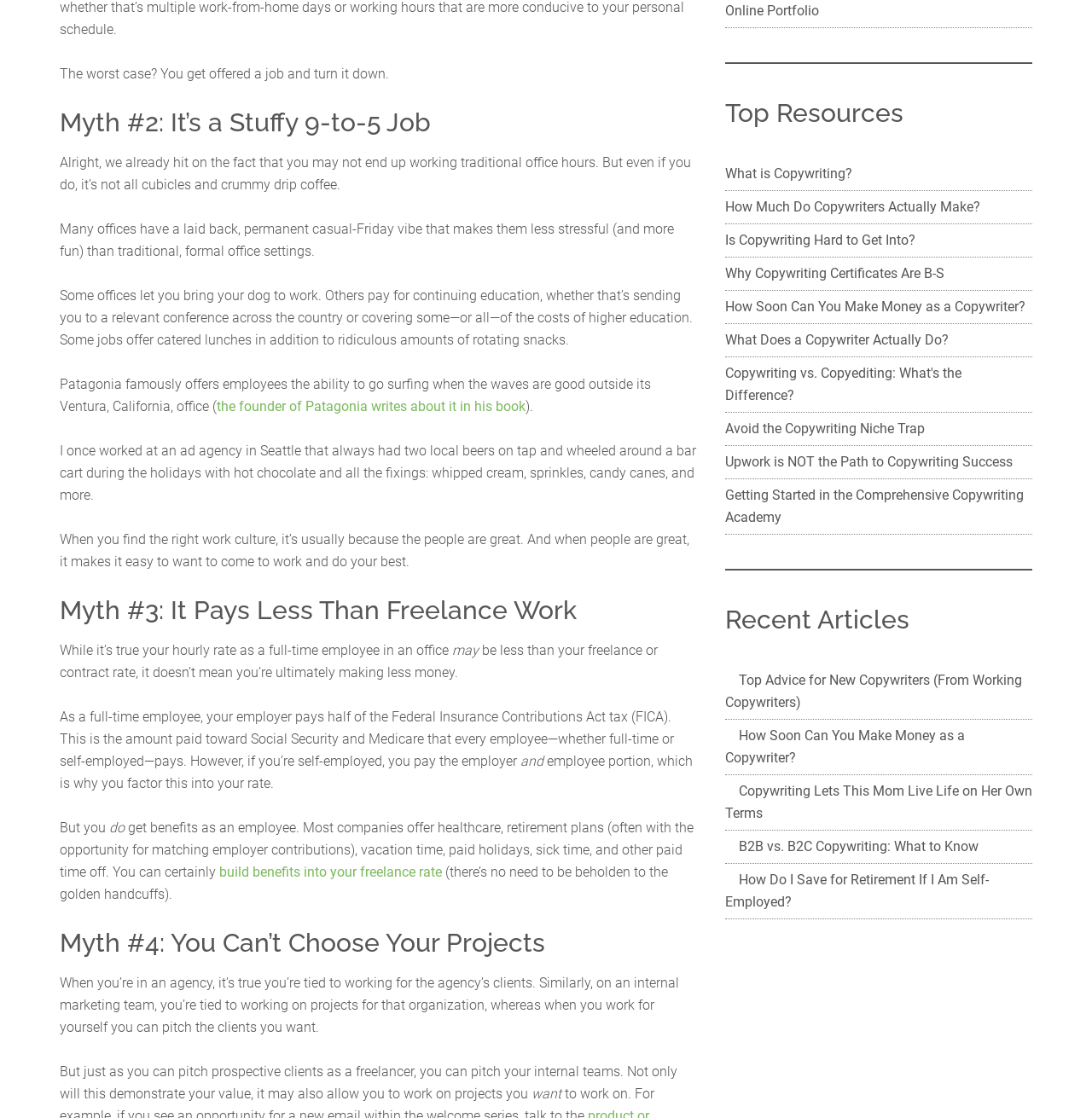Please answer the following query using a single word or phrase: 
How many links are there in the 'Top Resources' section?

7